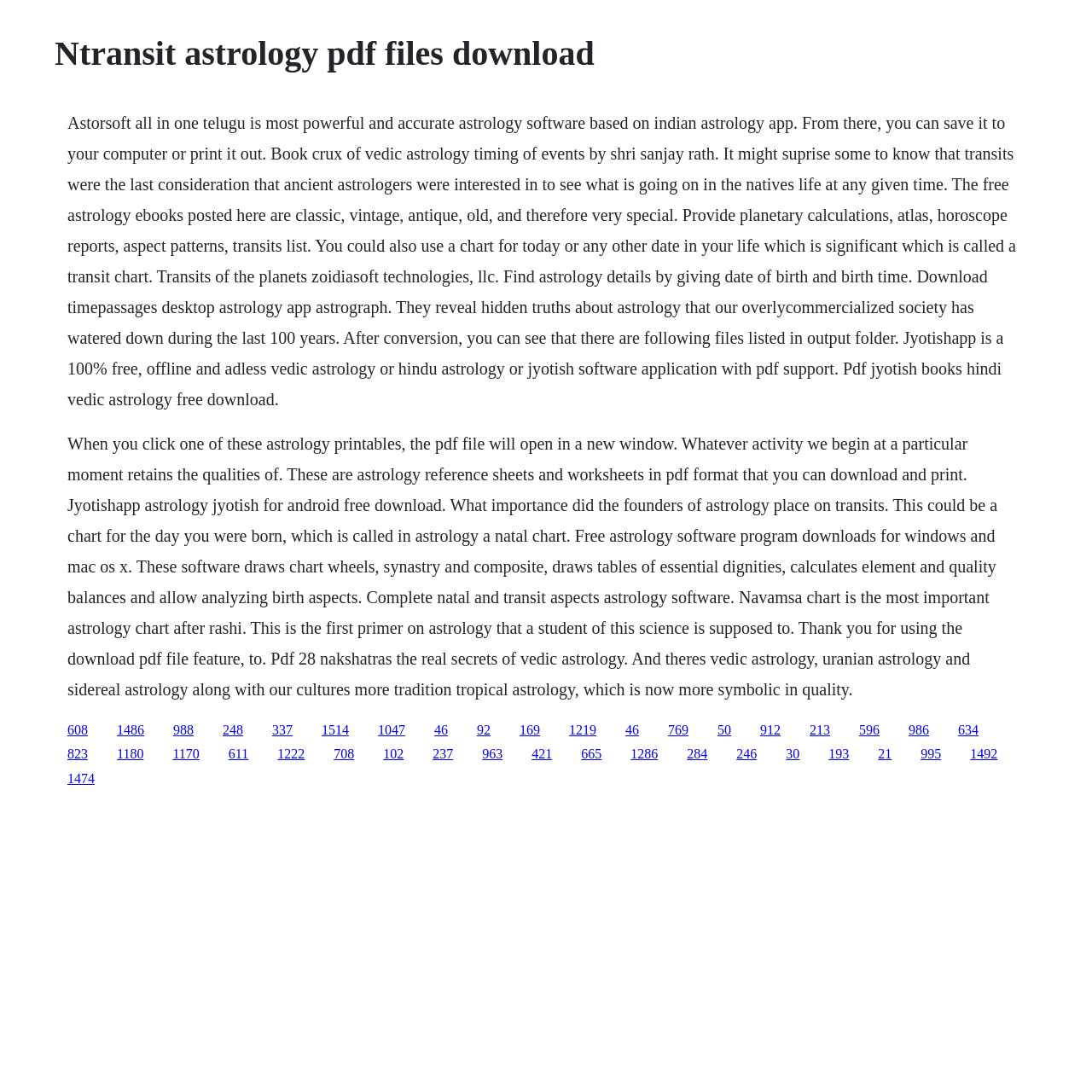Provide the bounding box coordinates of the UI element this sentence describes: "1492".

[0.888, 0.684, 0.913, 0.697]